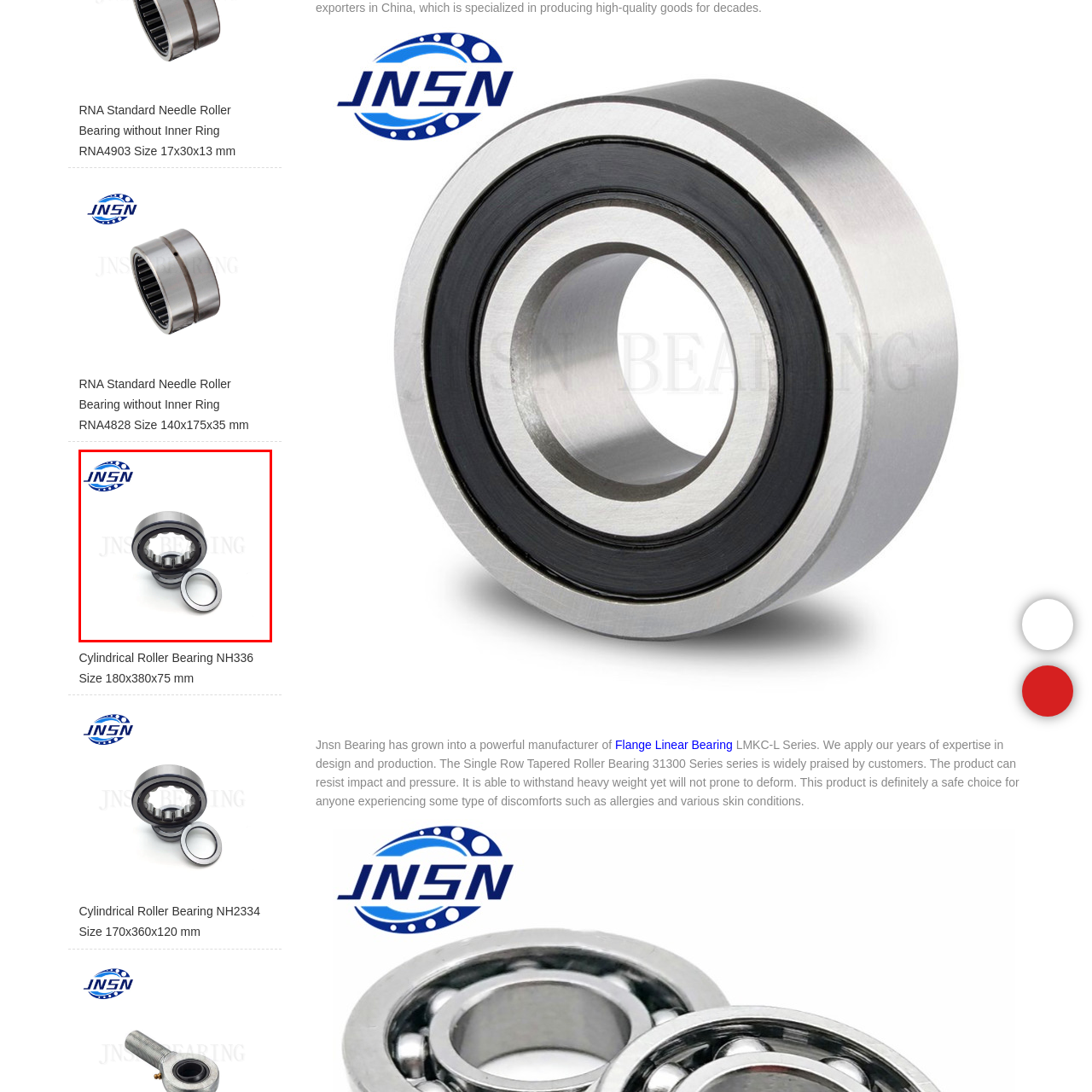Observe the image inside the red bounding box and answer briefly using a single word or phrase: What is the purpose of the bearing's design?

Withstand high loads